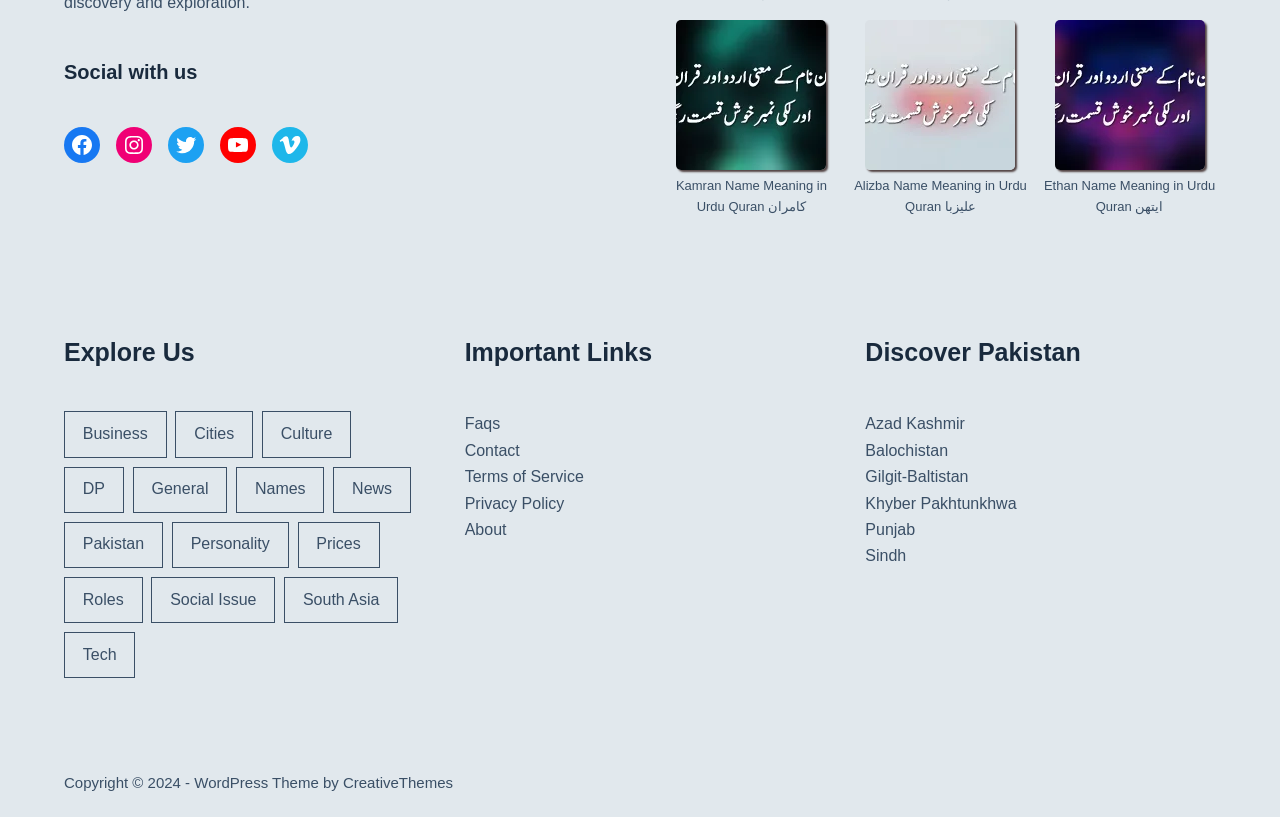Determine the bounding box coordinates of the region to click in order to accomplish the following instruction: "Click on the 'Twitter' link". Provide the coordinates as four float numbers between 0 and 1, specifically [left, top, right, bottom].

None